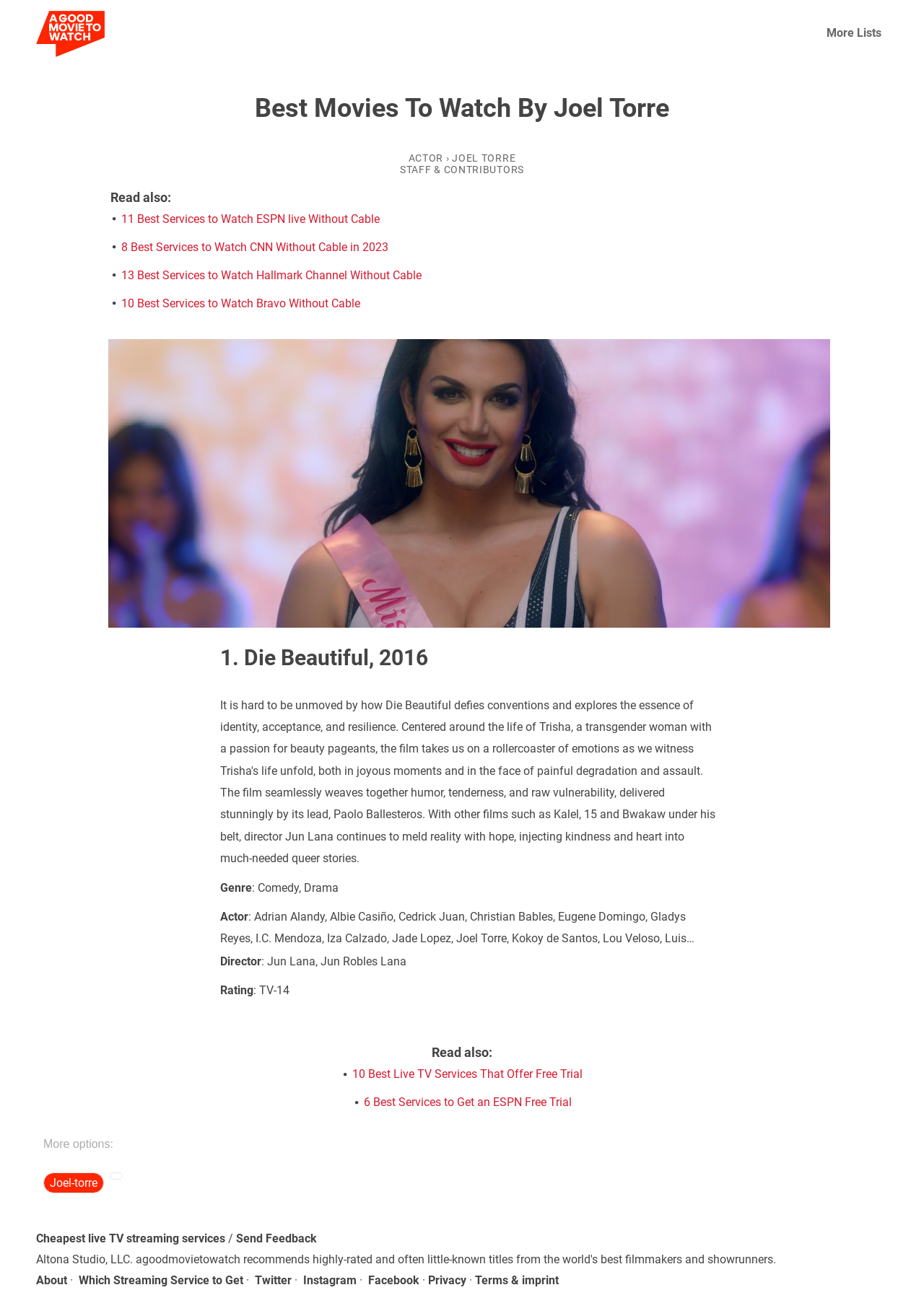Find and generate the main title of the webpage.

Best Movies To Watch By Joel Torre